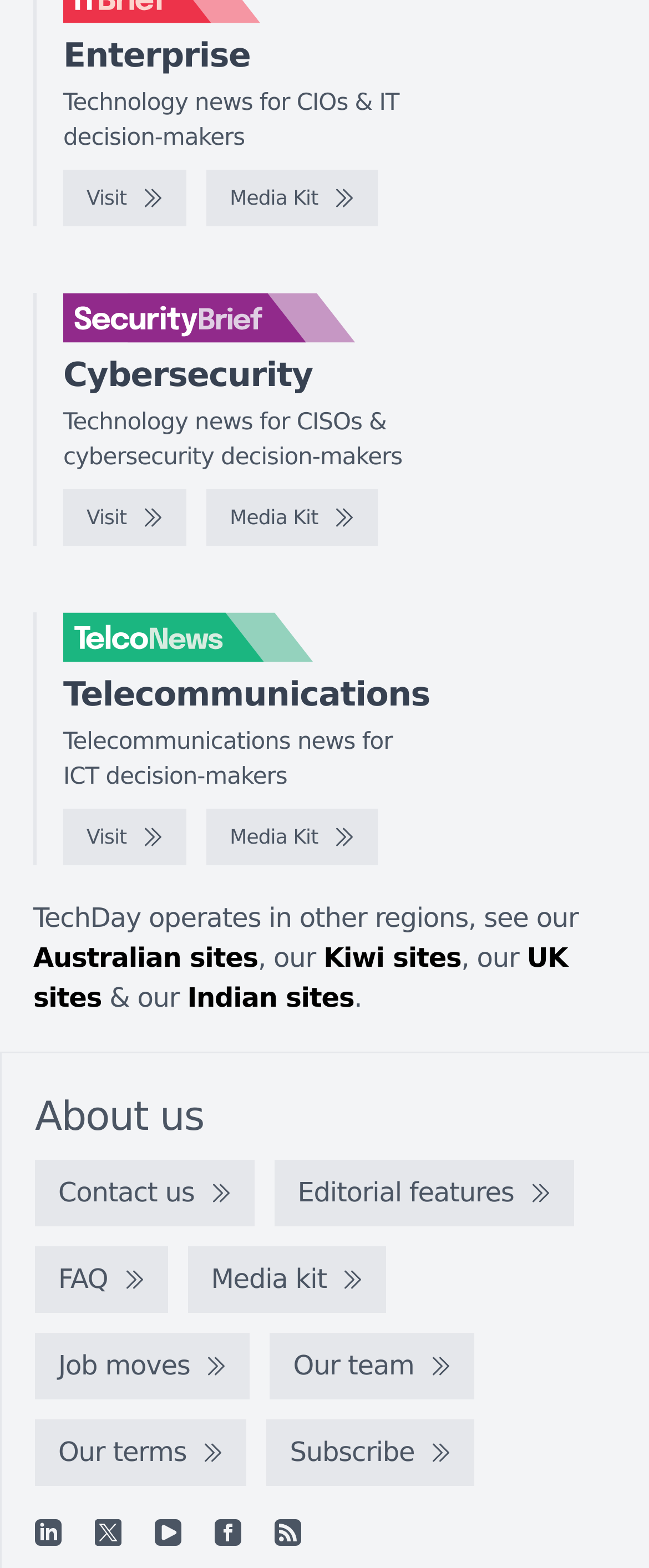Please identify the bounding box coordinates of the clickable element to fulfill the following instruction: "Check Australian sites". The coordinates should be four float numbers between 0 and 1, i.e., [left, top, right, bottom].

[0.051, 0.601, 0.397, 0.621]